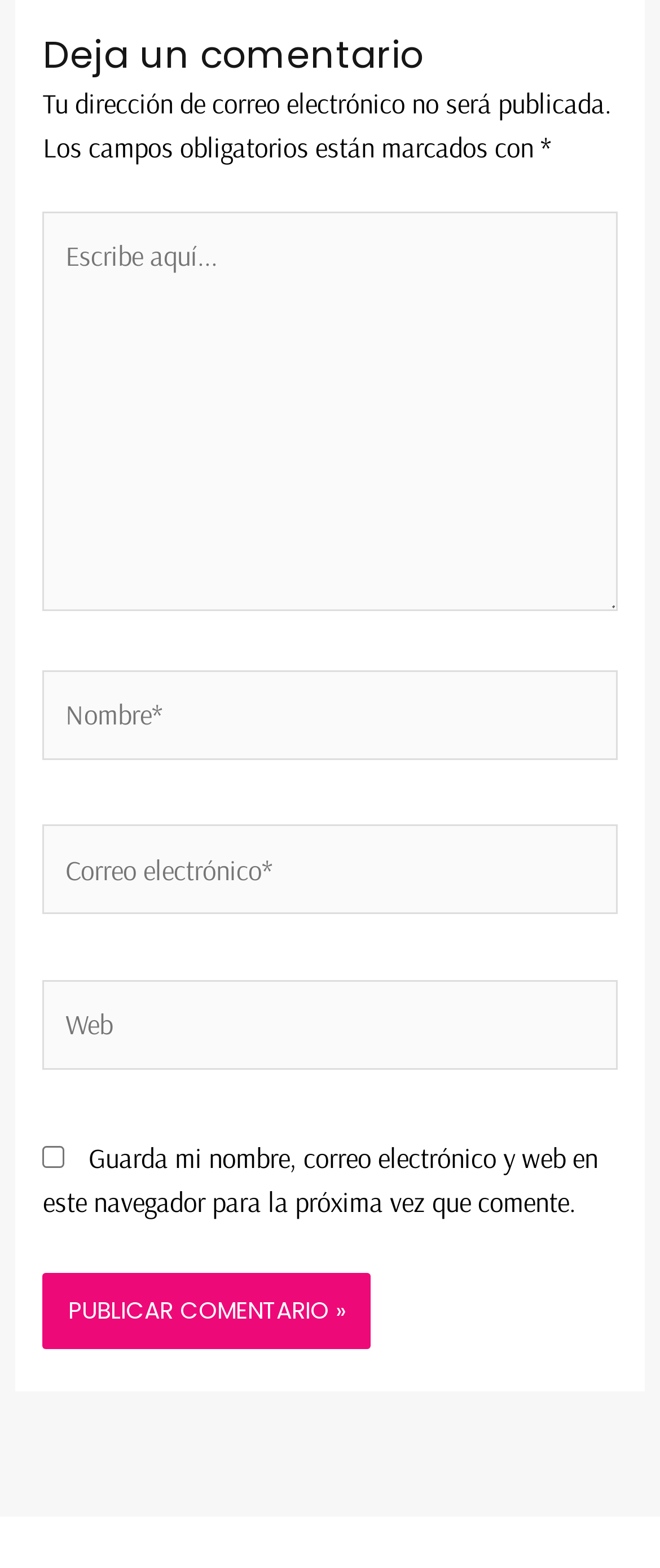Find the bounding box of the UI element described as follows: "name="submit" value="Publicar comentario »"".

[0.065, 0.811, 0.562, 0.861]